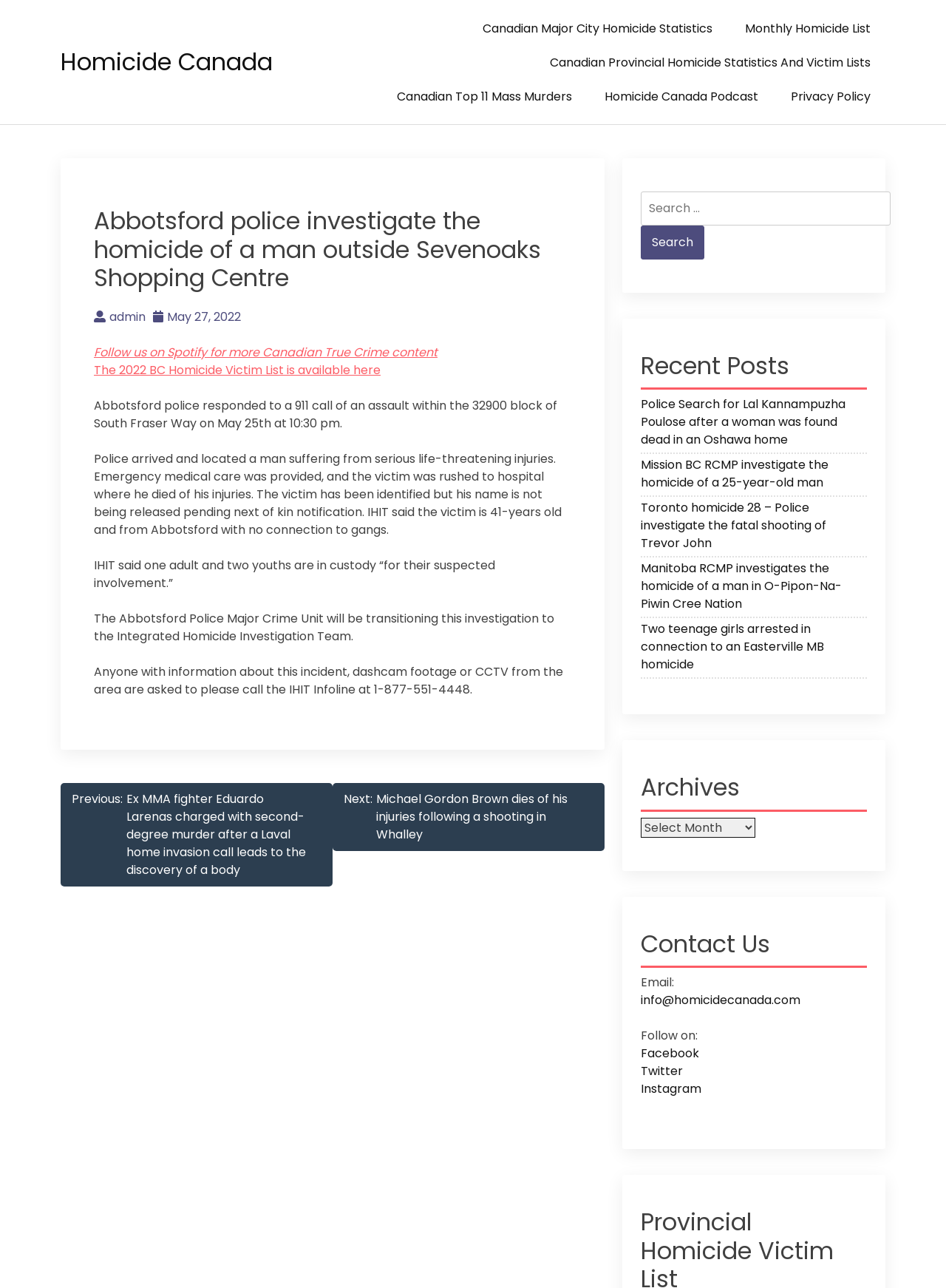Use a single word or phrase to answer the following:
What is the purpose of the 'Search' button?

To search for content